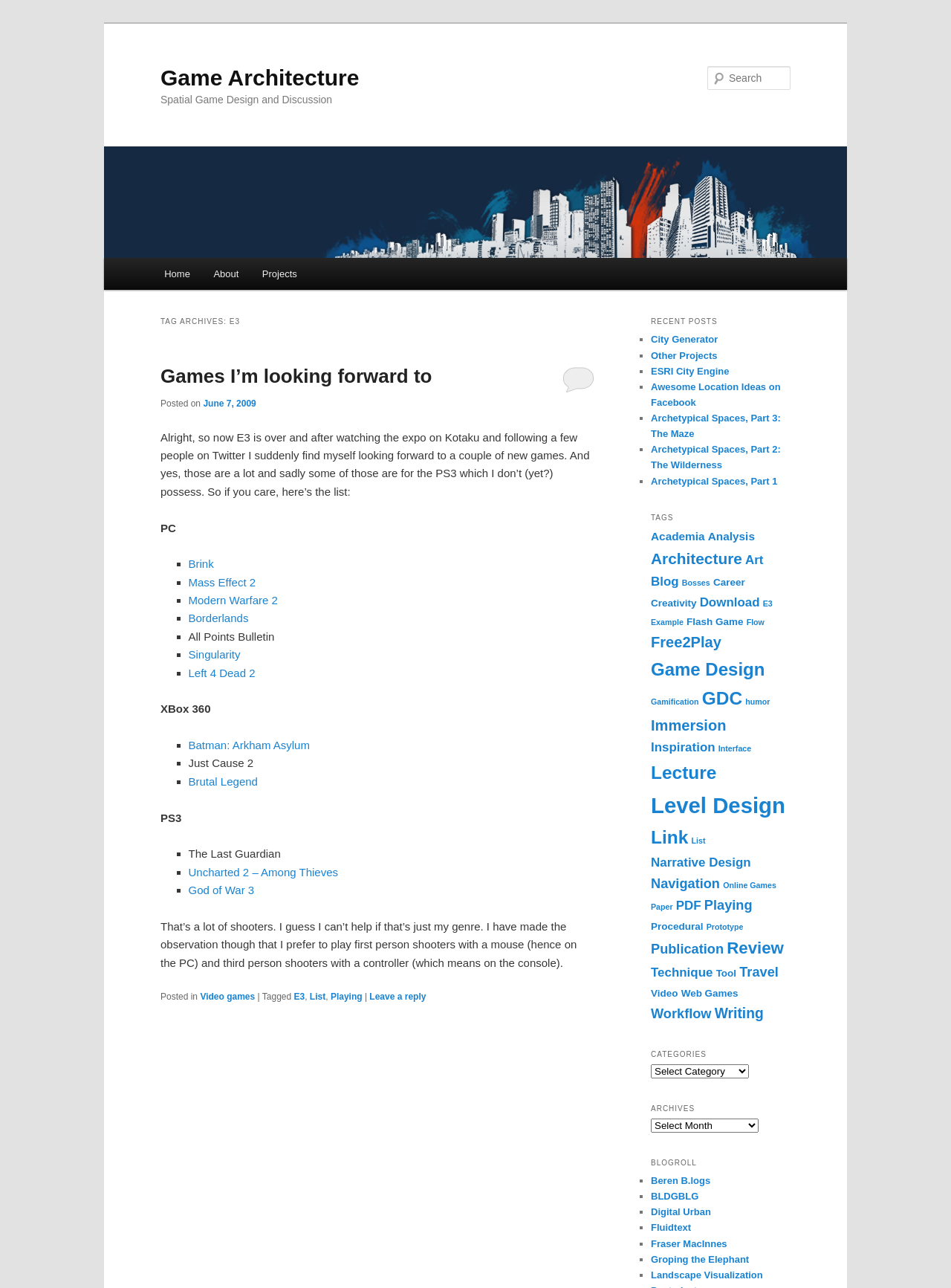How many games are listed under PC?
Refer to the screenshot and answer in one word or phrase.

5